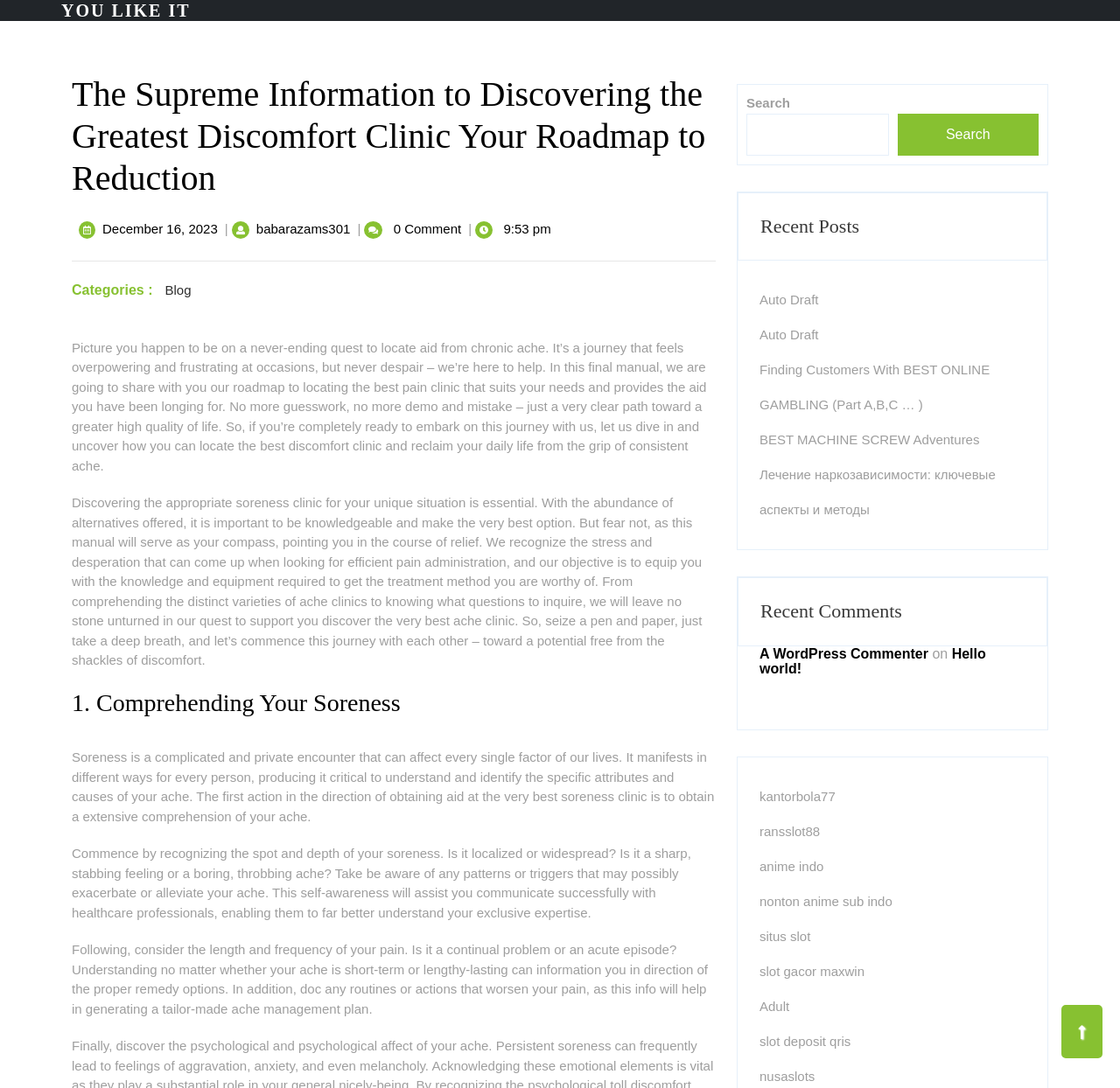Bounding box coordinates are specified in the format (top-left x, top-left y, bottom-right x, bottom-right y). All values are floating point numbers bounded between 0 and 1. Please provide the bounding box coordinate of the region this sentence describes: A WordPress Commenter

[0.678, 0.594, 0.829, 0.608]